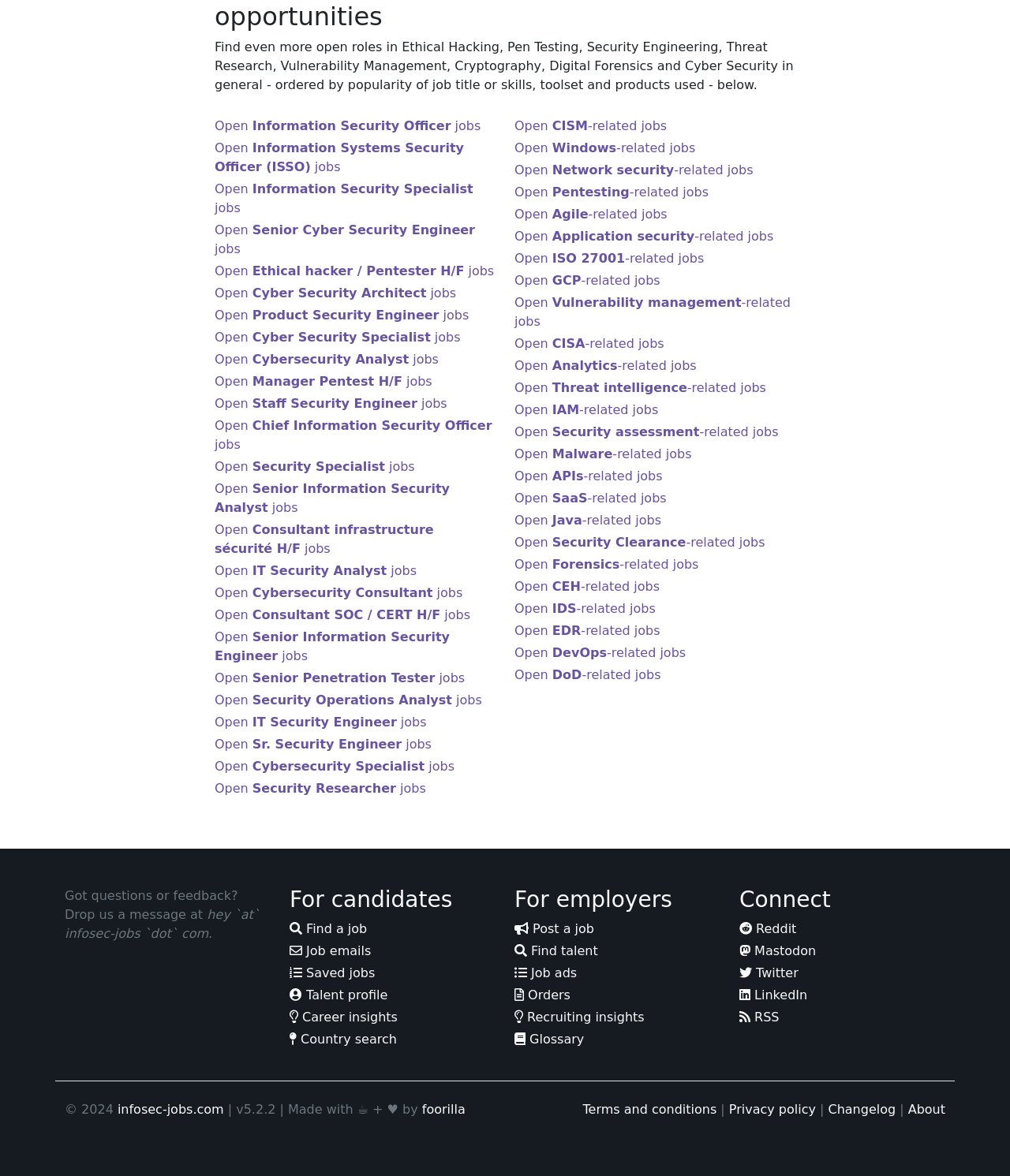Find the bounding box coordinates for the area that must be clicked to perform this action: "Find a job".

[0.287, 0.783, 0.363, 0.796]